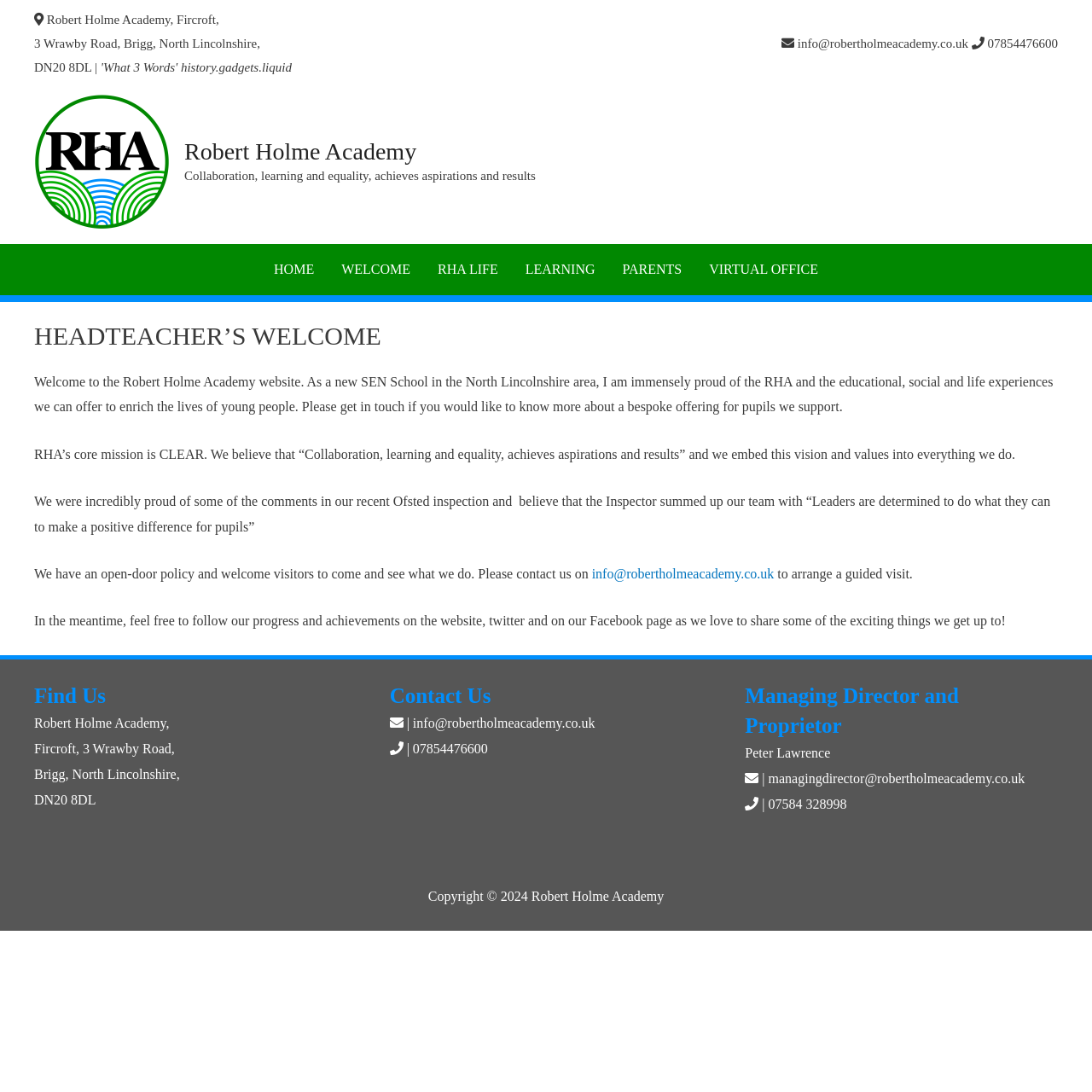How can you contact Robert Holme Academy?
Identify the answer in the screenshot and reply with a single word or phrase.

info@robertholmeacademy.co.uk or 07854476600